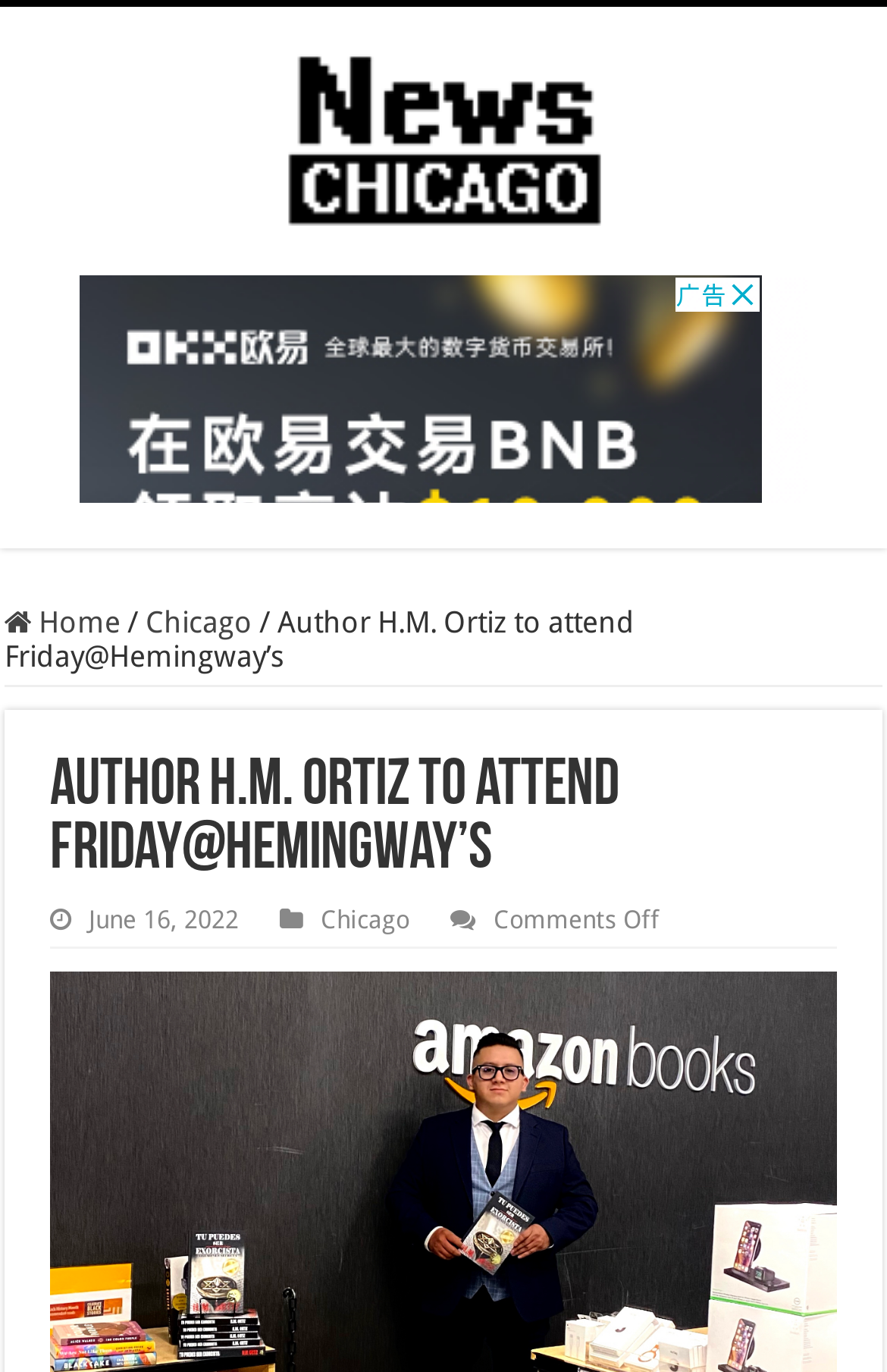Generate an in-depth caption that captures all aspects of the webpage.

The webpage appears to be a news article page, specifically from "News Chicago". At the top, there is a heading with the title "News Chicago" accompanied by an image with the same name. Below this, there is an advertisement iframe taking up a significant portion of the page.

On the top-left side, there are navigation links, including "Home" and "Chicago", separated by a forward slash. The main content of the page is an article with the title "Author H.M. Ortiz to attend Friday@Hemingway’s", which is also a heading. This title is followed by the date "June 16, 2022" and a link to "Chicago". Further down, there is a "Comments Off" text, indicating that comments are not available for this article.

At the bottom of the page, there is another link, although its text is not specified. Overall, the page has a simple layout with a clear hierarchy of elements, making it easy to navigate.